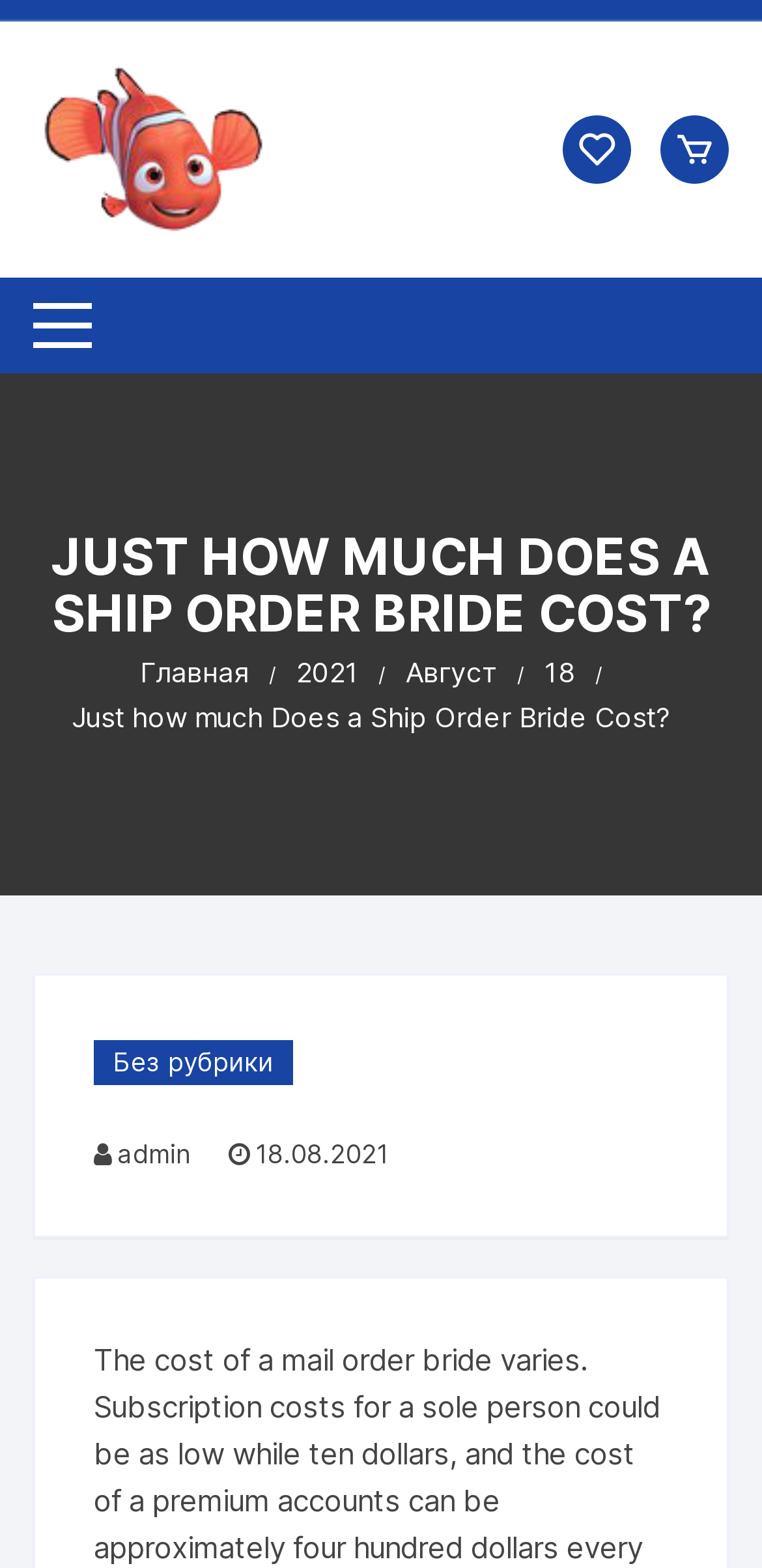Respond to the following question with a brief word or phrase:
What is the date of the latest article?

18.08.2021